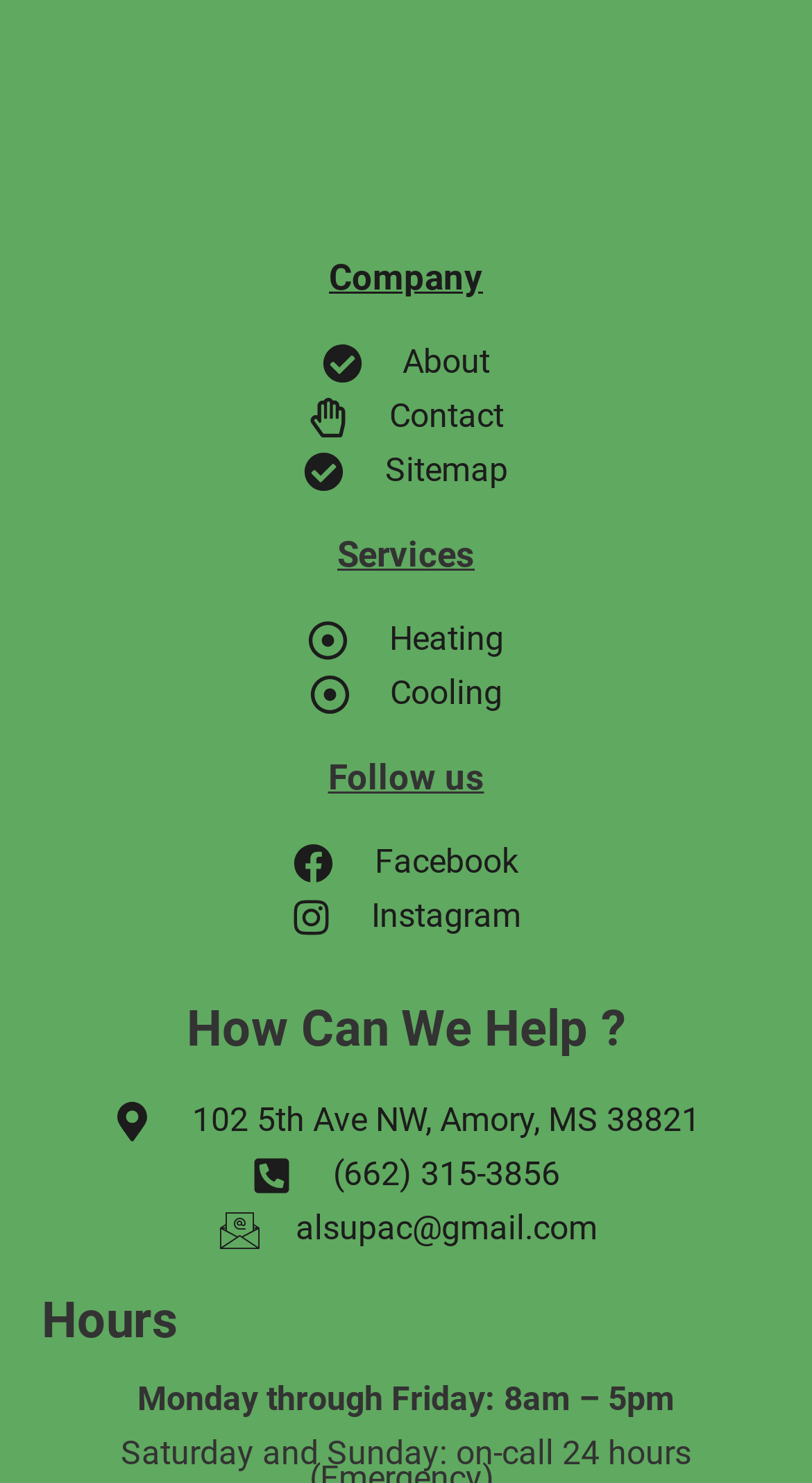Can you provide the bounding box coordinates for the element that should be clicked to implement the instruction: "Click on About"?

[0.051, 0.228, 0.949, 0.261]